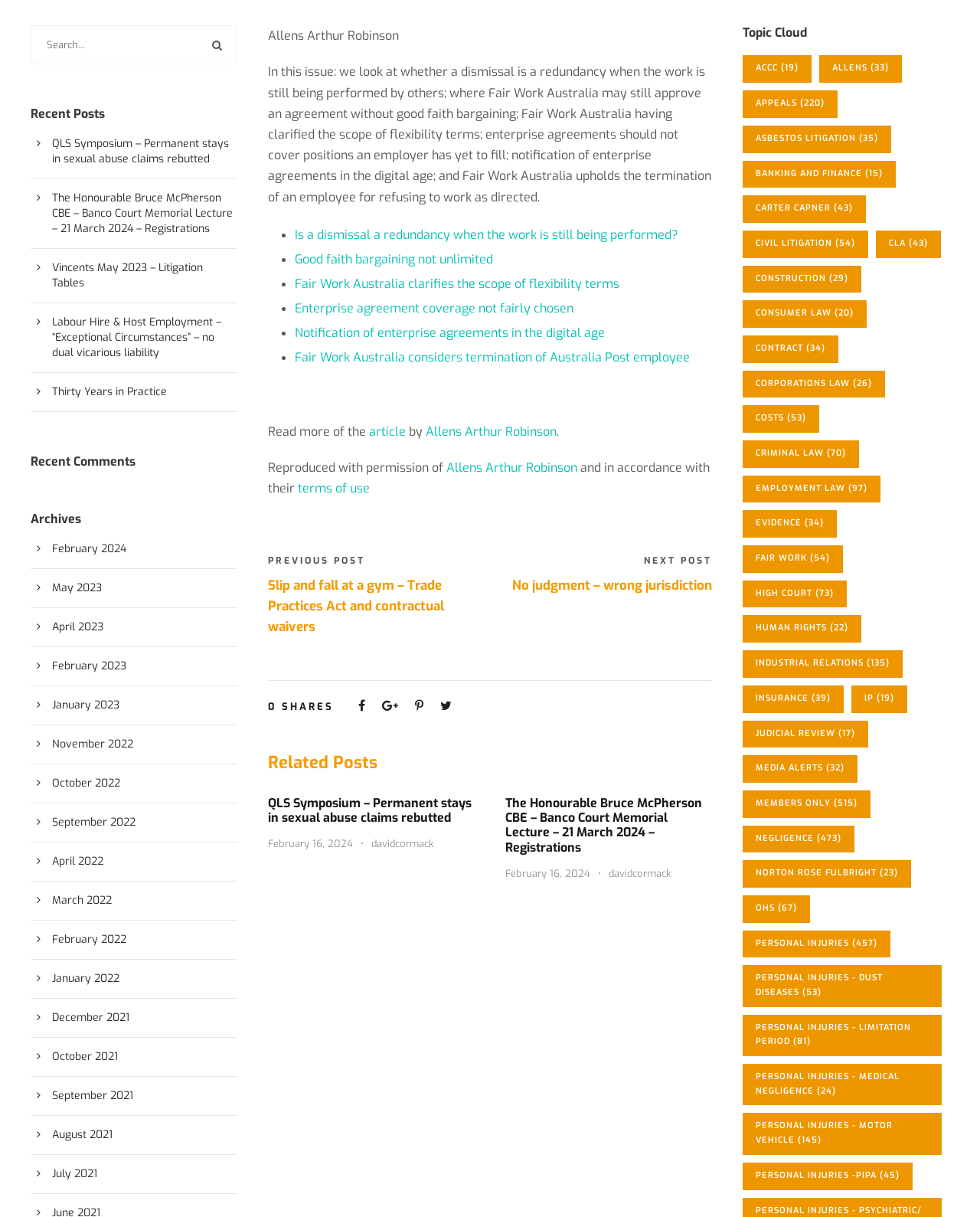Find the bounding box of the UI element described as follows: "Judicial Review (17)".

[0.758, 0.592, 0.886, 0.614]